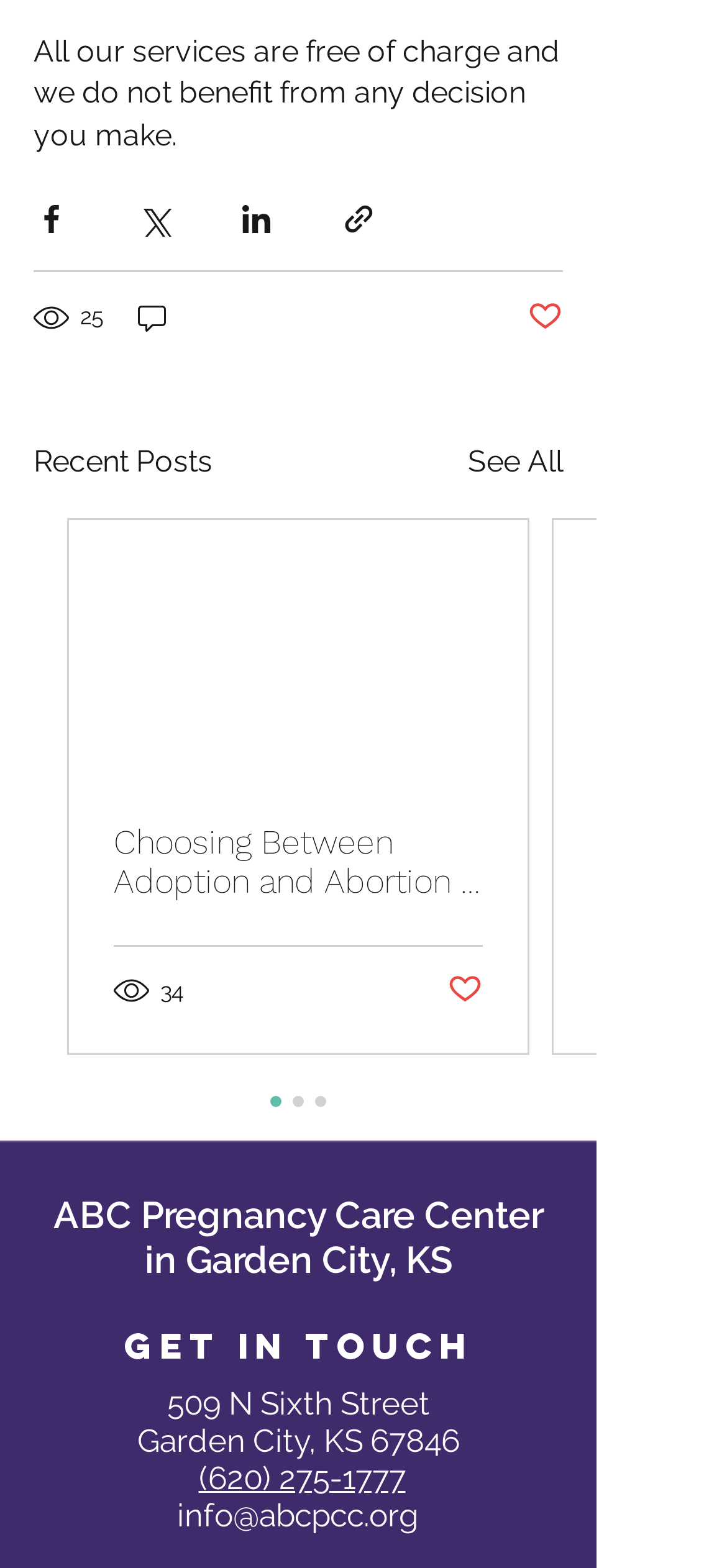How many social media sharing options are available?
Using the picture, provide a one-word or short phrase answer.

4